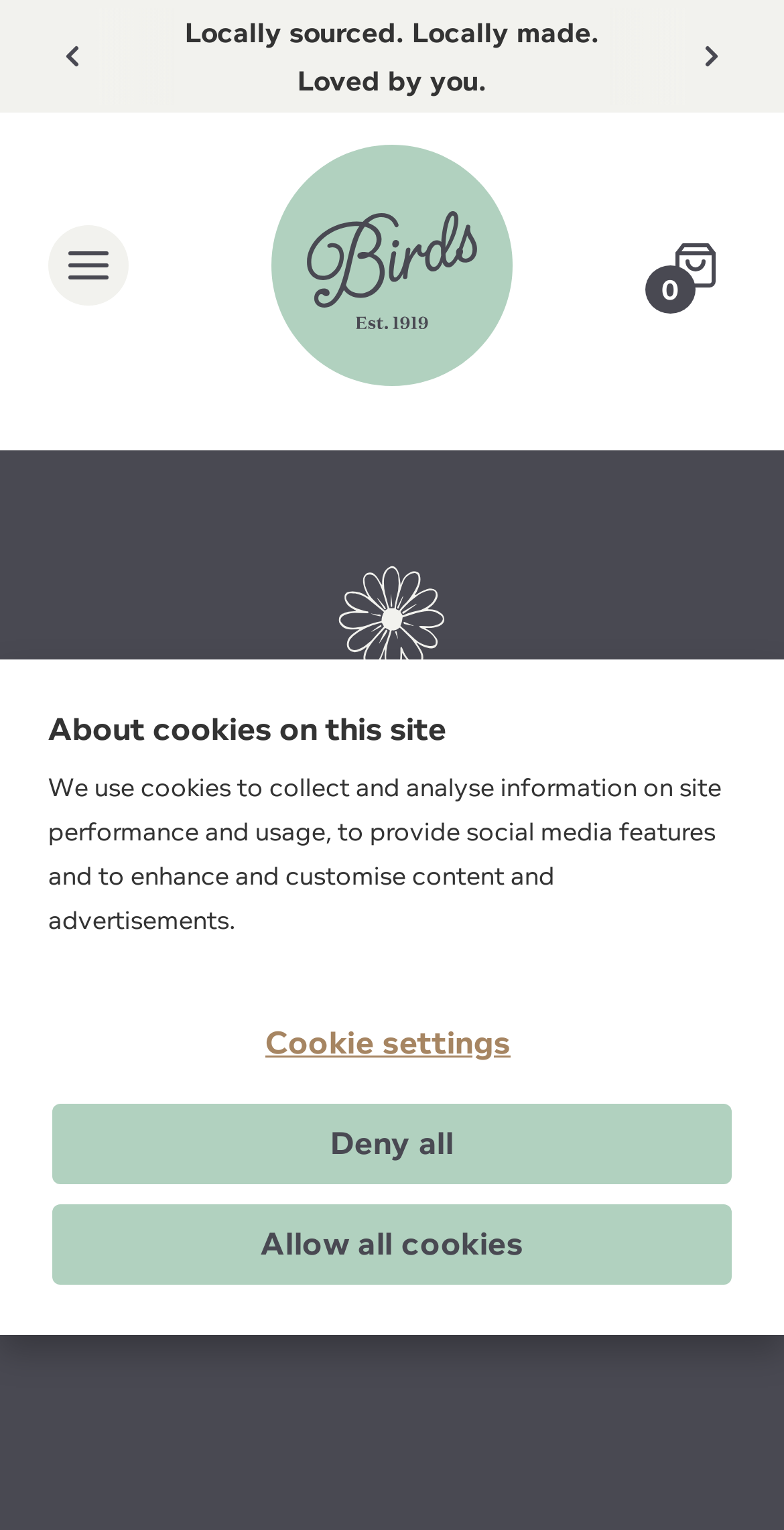What is the text below the '“Fresh as a daisy”' heading?
Please provide an in-depth and detailed response to the question.

I examined the heading element with the text '“Fresh as a daisy”' and found a StaticText element with the text 'That’s how the three founding Bird brothers wanted everything they made to reach the customer.' at coordinates [0.074, 0.682, 0.926, 0.853]. This text is below the heading.